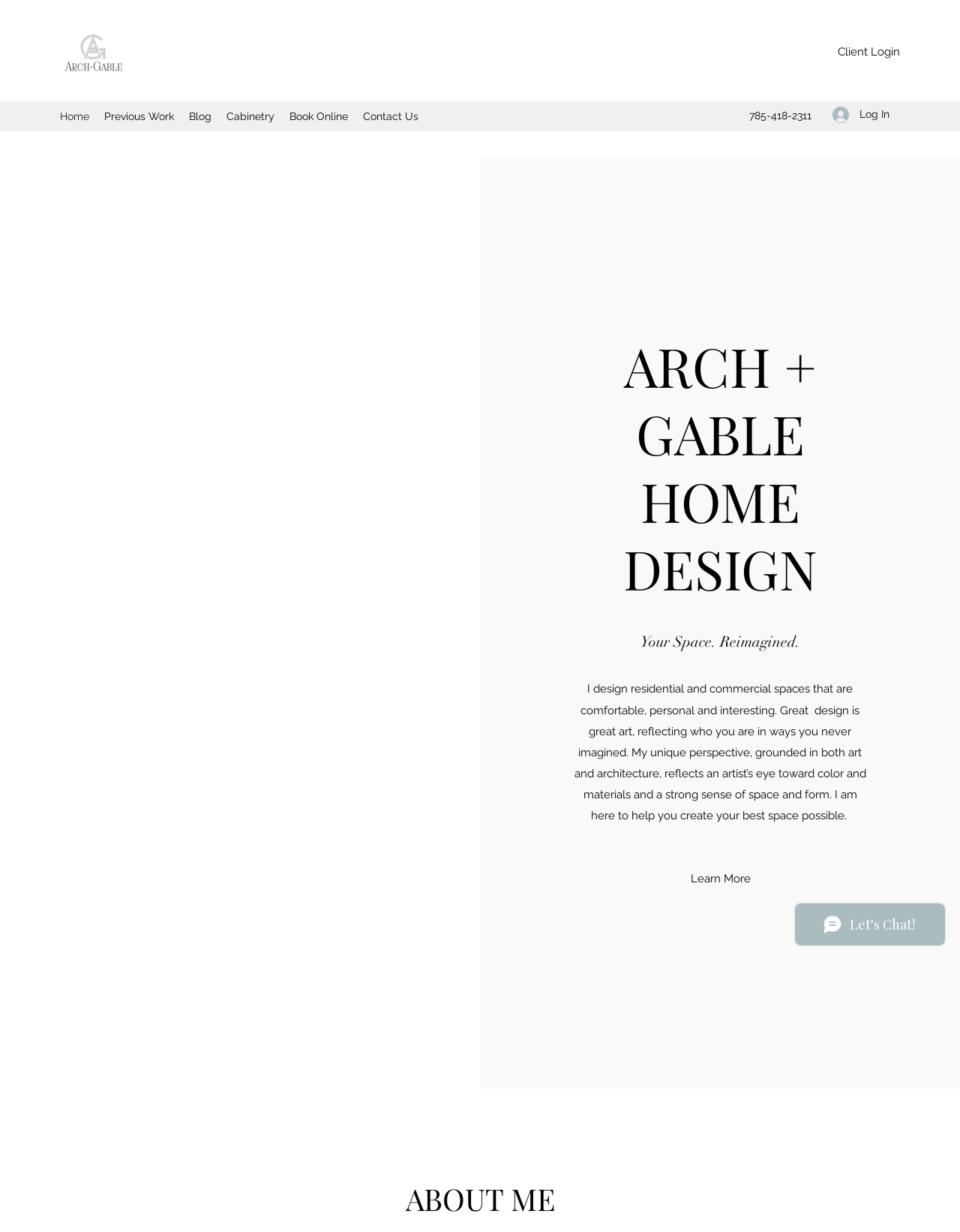Give a one-word or one-phrase response to the question: 
What is the call-to-action button below the description?

Learn More